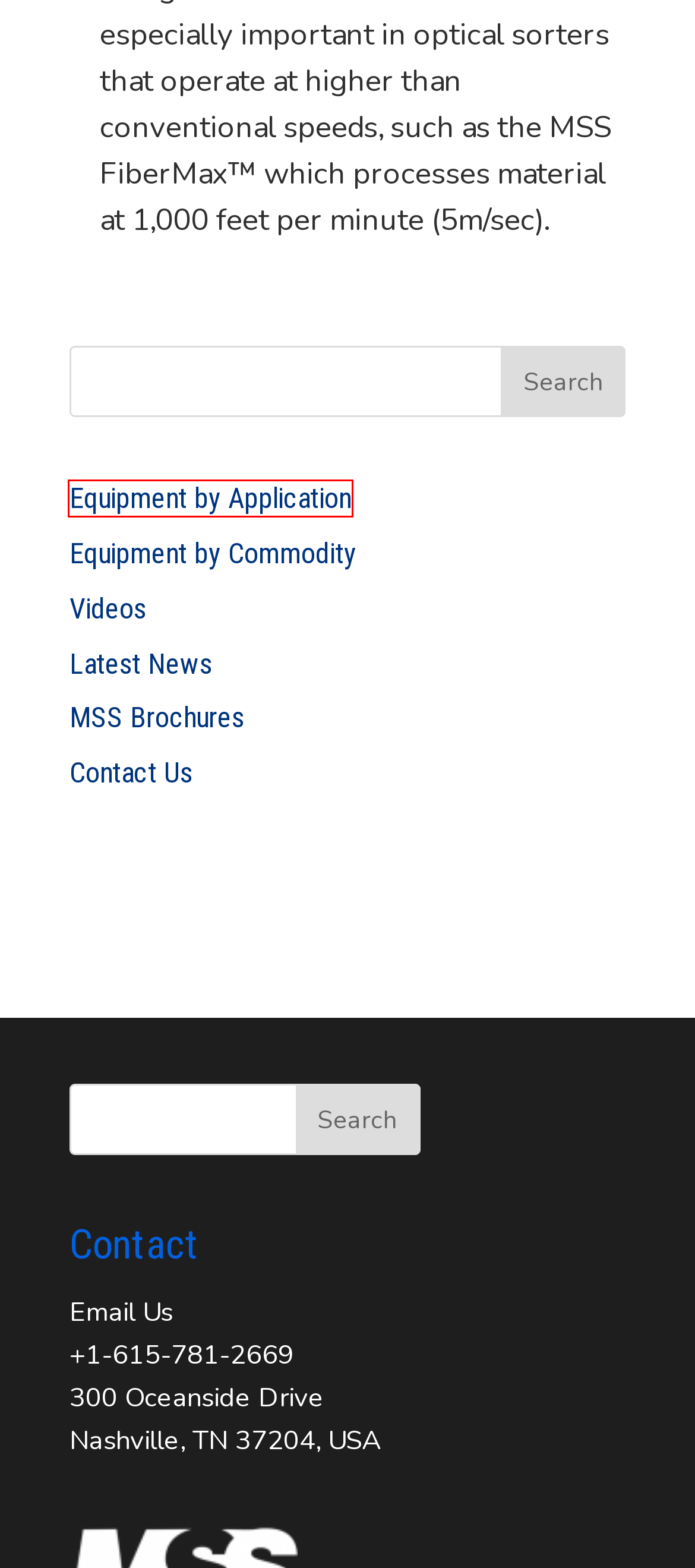You have a screenshot of a webpage with a red bounding box around an element. Choose the best matching webpage description that would appear after clicking the highlighted element. Here are the candidates:
A. MSS | Optical Sorters
B. Press Releases | MSS
C. Single-Commodity Sorting | MSS
D. brochures | MSS
E. The Most Popular WordPress Themes In The World
F. Contact Us | MSS
G. Optical Sorting Applications | MSS
H. Blog Tool, Publishing Platform, and CMS – WordPress.org

G